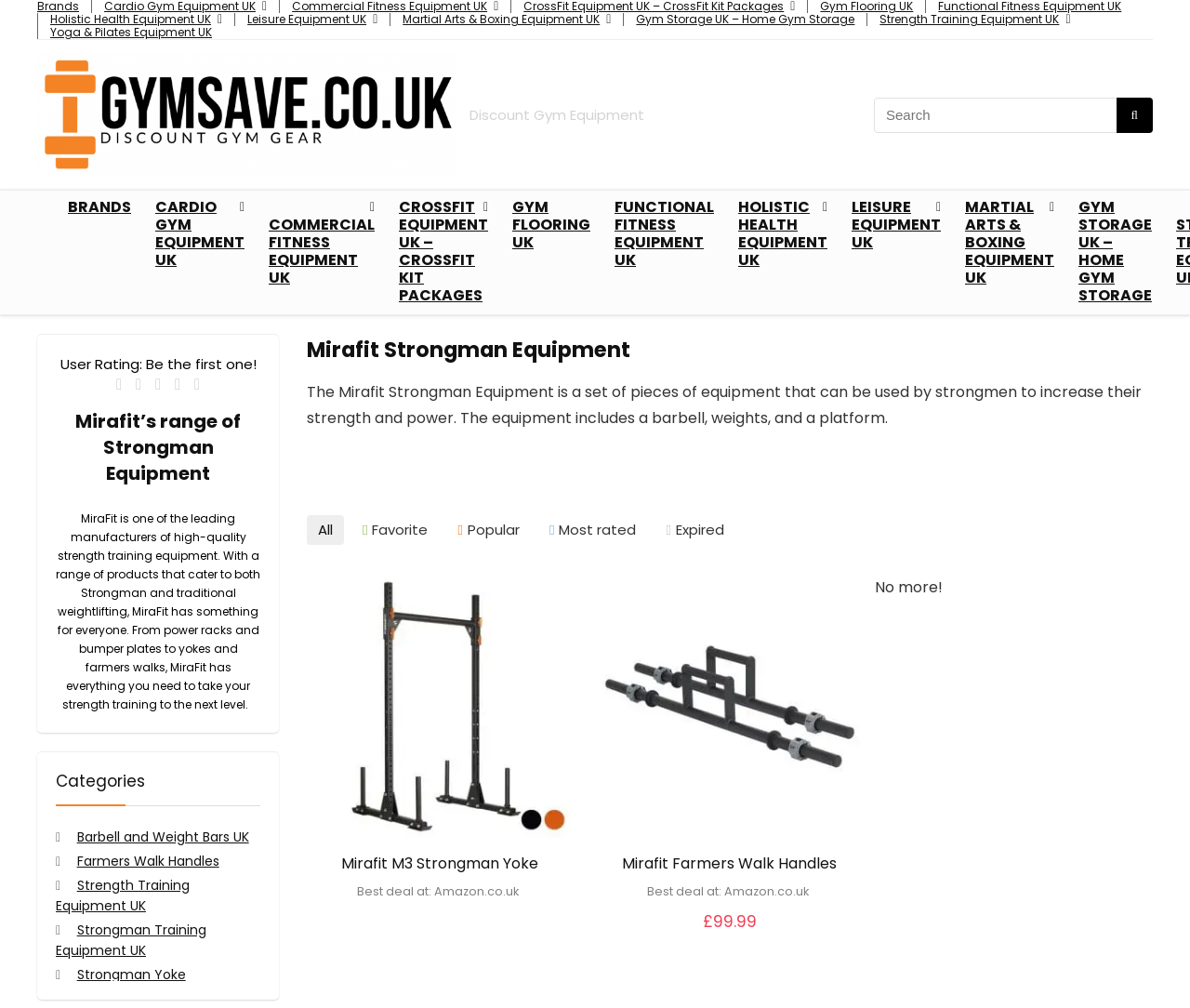Give a detailed account of the webpage, highlighting key information.

The webpage is about Mirafit Strongman Equipment, a set of pieces of equipment designed to help strongmen increase their strength and power. The equipment includes a barbell, weights, and a platform. 

At the top of the page, there are several links to other related pages, including Holistic Health Equipment UK, Leisure Equipment UK, and Strength Training Equipment UK. Below these links, there is a search bar with a search button. 

On the left side of the page, there are links to various categories, including BRANDS, CARDIO GYM EQUIPMENT UK, COMMERCIAL FITNESS EQUIPMENT UK, and CROSSFIT EQUIPMENT UK. 

The main content of the page is divided into sections. The first section describes the Mirafit Strongman Equipment, highlighting its features and benefits. Below this section, there is a user rating section, where users can rate the product. 

The next section is about Mirafit's range of Strongman Equipment, which includes power racks, bumper plates, yokes, and farmers walks. This section also has links to various categories, such as Barbell and Weight Bars UK, Farmers Walk Handles, and Strongman Training Equipment UK. 

Below this section, there are two product showcases, one for Mirafit M3 Strongman Yoke and another for Mirafit Farmers Walk Handles. Each showcase includes an image of the product, a brief description, and a "Buy Now" button. The price of each product is also displayed, along with a note on where to find the best deal.